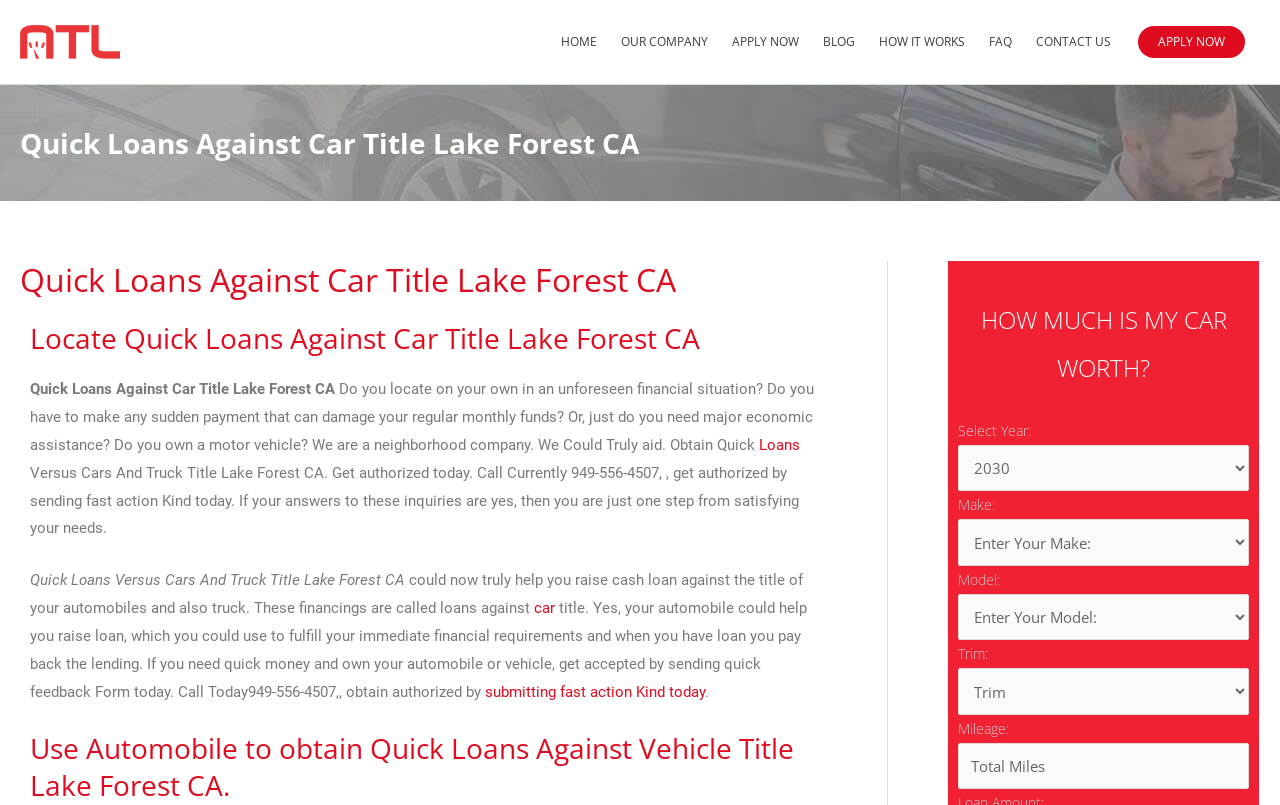What type of loan is offered on this website?
With the help of the image, please provide a detailed response to the question.

Based on the webpage content, it is clear that the website offers loans against car titles, as mentioned in the heading 'Quick Loans Against Car Title Lake Forest CA' and the text 'Obtain Quick Loans Versus Cars And Truck Title Lake Forest CA'.